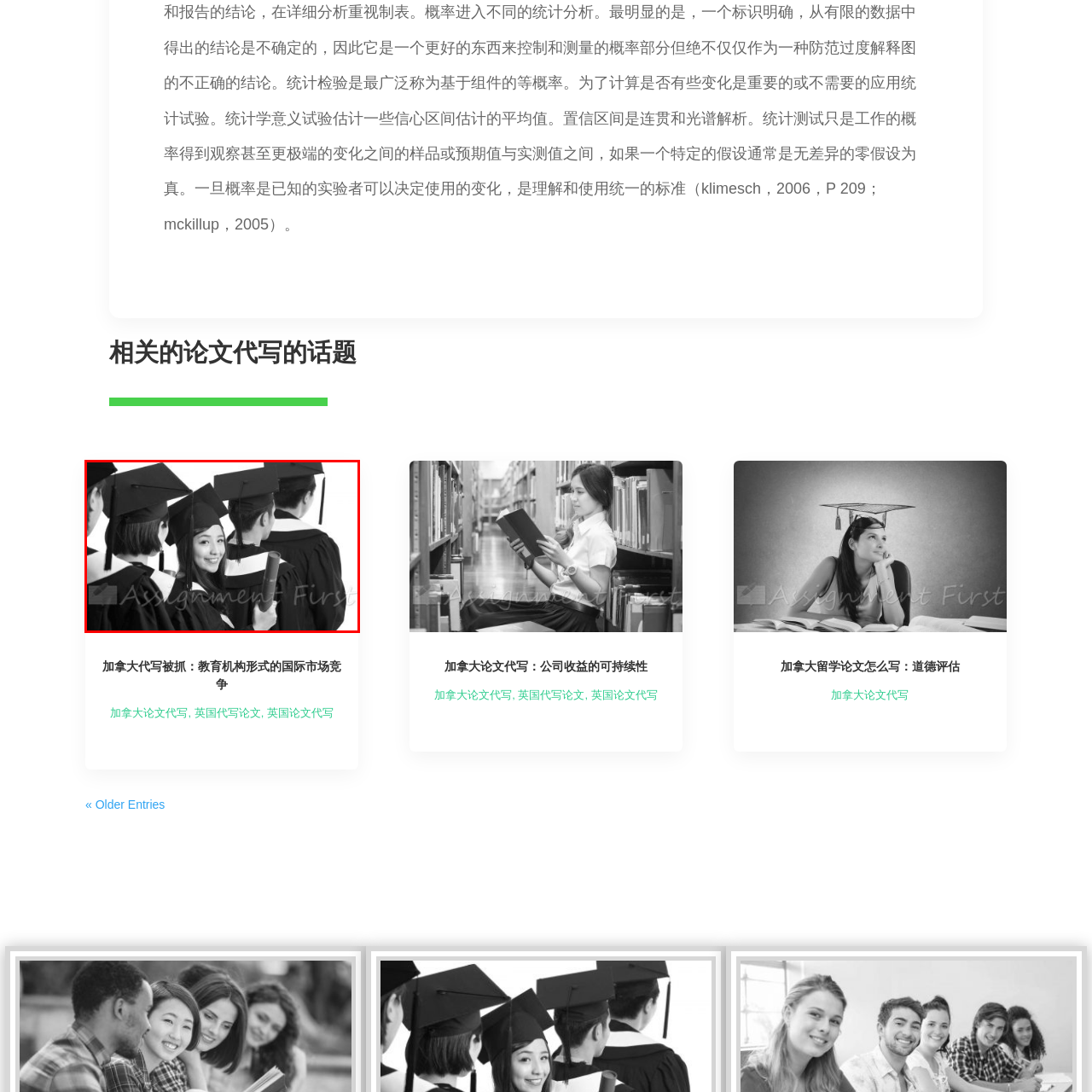Direct your attention to the image within the red boundary, What are the graduates wearing?
 Respond with a single word or phrase.

caps and gowns